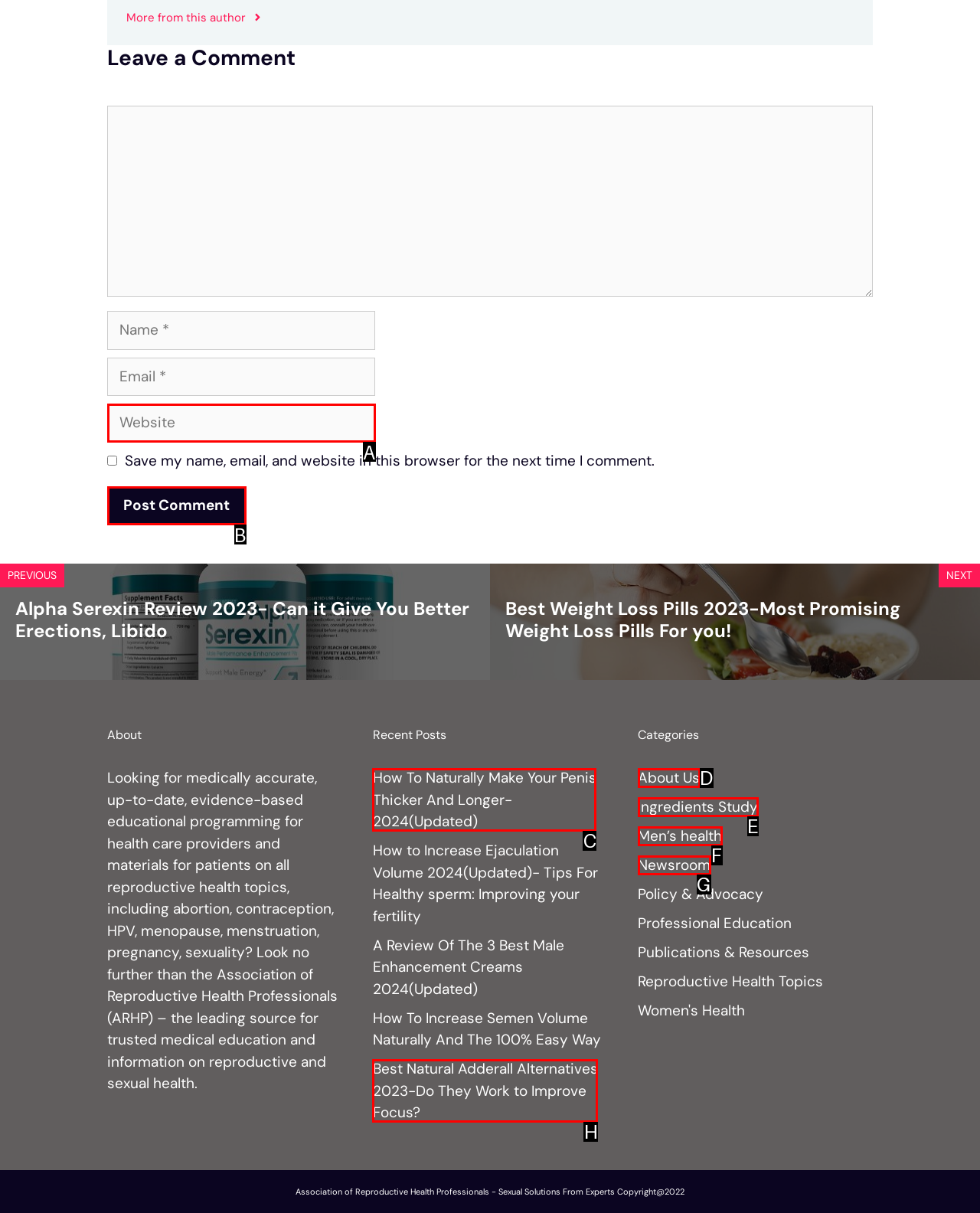Which HTML element fits the description: parent_node: Comment name="url" placeholder="Website"? Respond with the letter of the appropriate option directly.

A